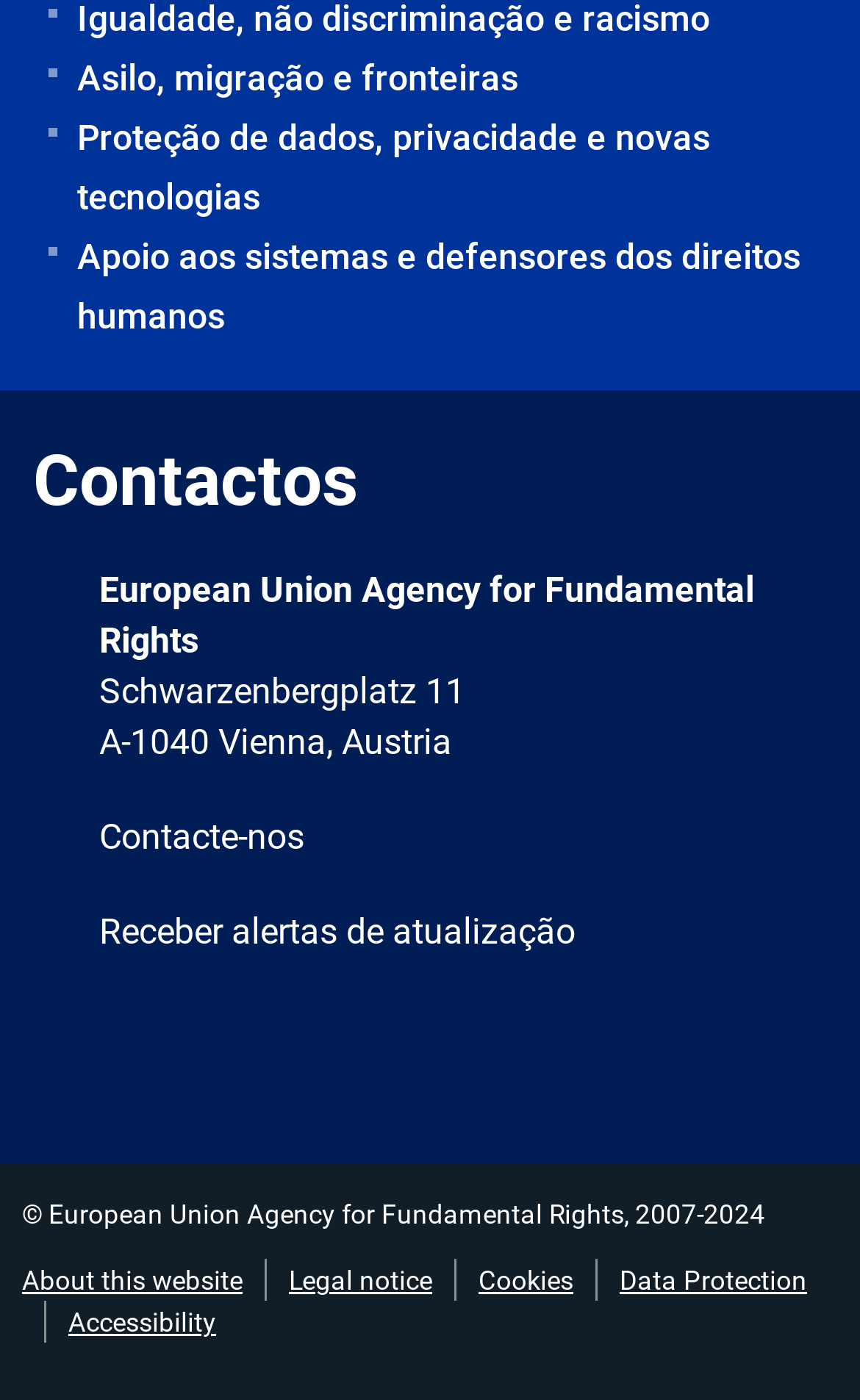Analyze the image and give a detailed response to the question:
How many footer links are there?

I counted the number of footer links by looking at the bottom of the webpage, where I found five links: 'About this website', 'Legal notice', 'Cookies', 'Data Protection', and 'Accessibility'.